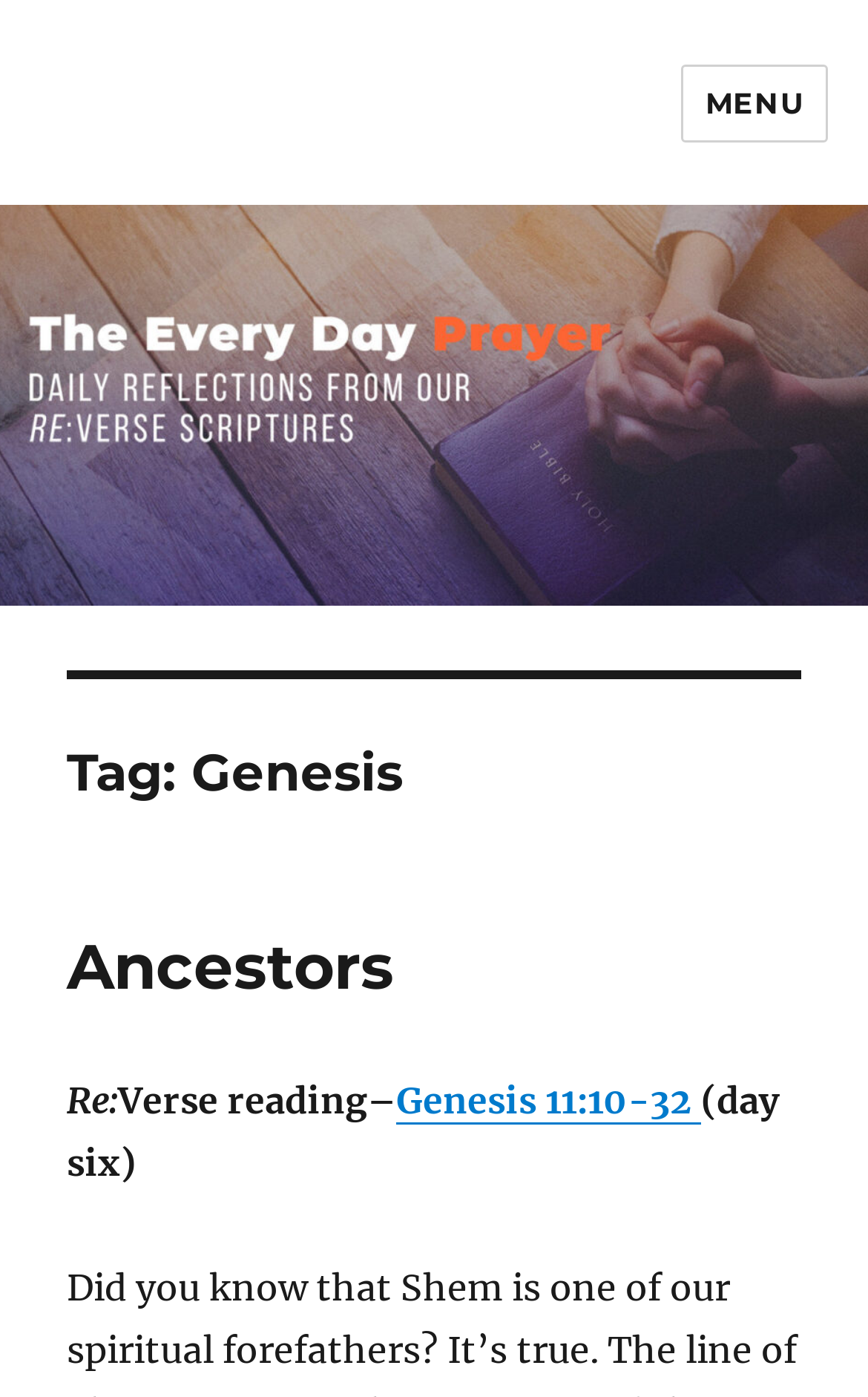Given the element description: "alt="The Everyday Prayer"", predict the bounding box coordinates of the UI element it refers to, using four float numbers between 0 and 1, i.e., [left, top, right, bottom].

[0.045, 0.147, 0.955, 0.433]